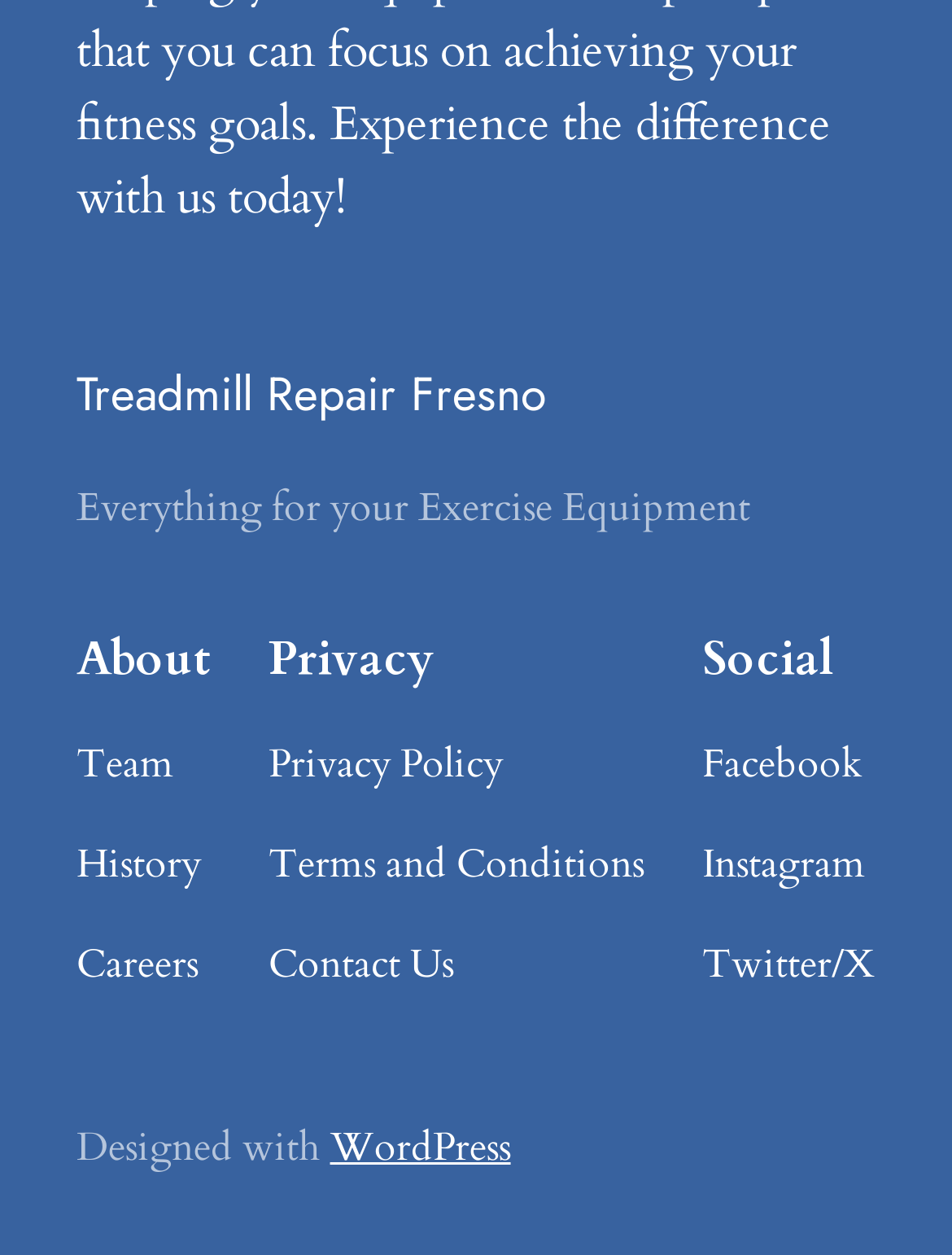Based on the image, please respond to the question with as much detail as possible:
What is the platform used to design the webpage?

The platform used to design the webpage can be identified by the link 'WordPress' at the bottom of the page, which suggests that the webpage was designed using the WordPress platform.